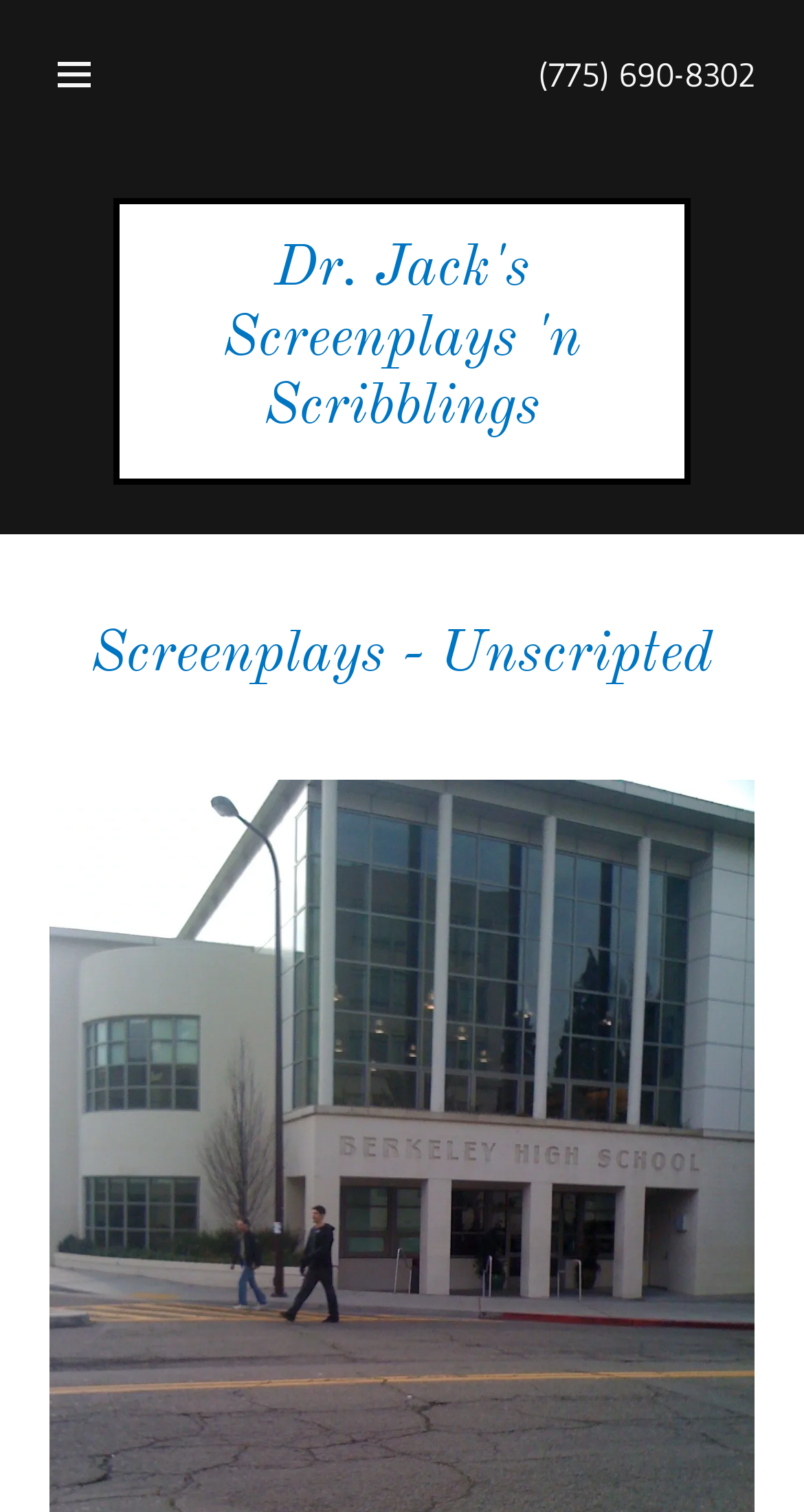Give a detailed account of the webpage, highlighting key information.

The webpage is about screenplays and related content, with a focus on Dr. Jack's work. At the top left corner, there is a hamburger site navigation icon, which is also an image. To the right of the icon, there is a phone number, (775) 690-8302, displayed as a link. 

Below the phone number, there is a prominent heading that reads "Dr. Jack's Screenplays 'n Scribblings", which is also a link. This heading is positioned roughly in the middle of the page, spanning about half of the page's width.

On the left side of the page, there is a vertical navigation menu consisting of six links: HOME, SCREENPLAYS, SCRIBBLINGS, SIZZLES, PODCASTS, and CONTACT. Each link is stacked below the previous one, with a small gap in between. The SCREENPLAYS link has an associated image to its right.

At the top center of the page, there is a heading that reads "Screenplays - Unscripted", which spans about three-quarters of the page's width. This heading is positioned below the phone number and above the navigation menu.